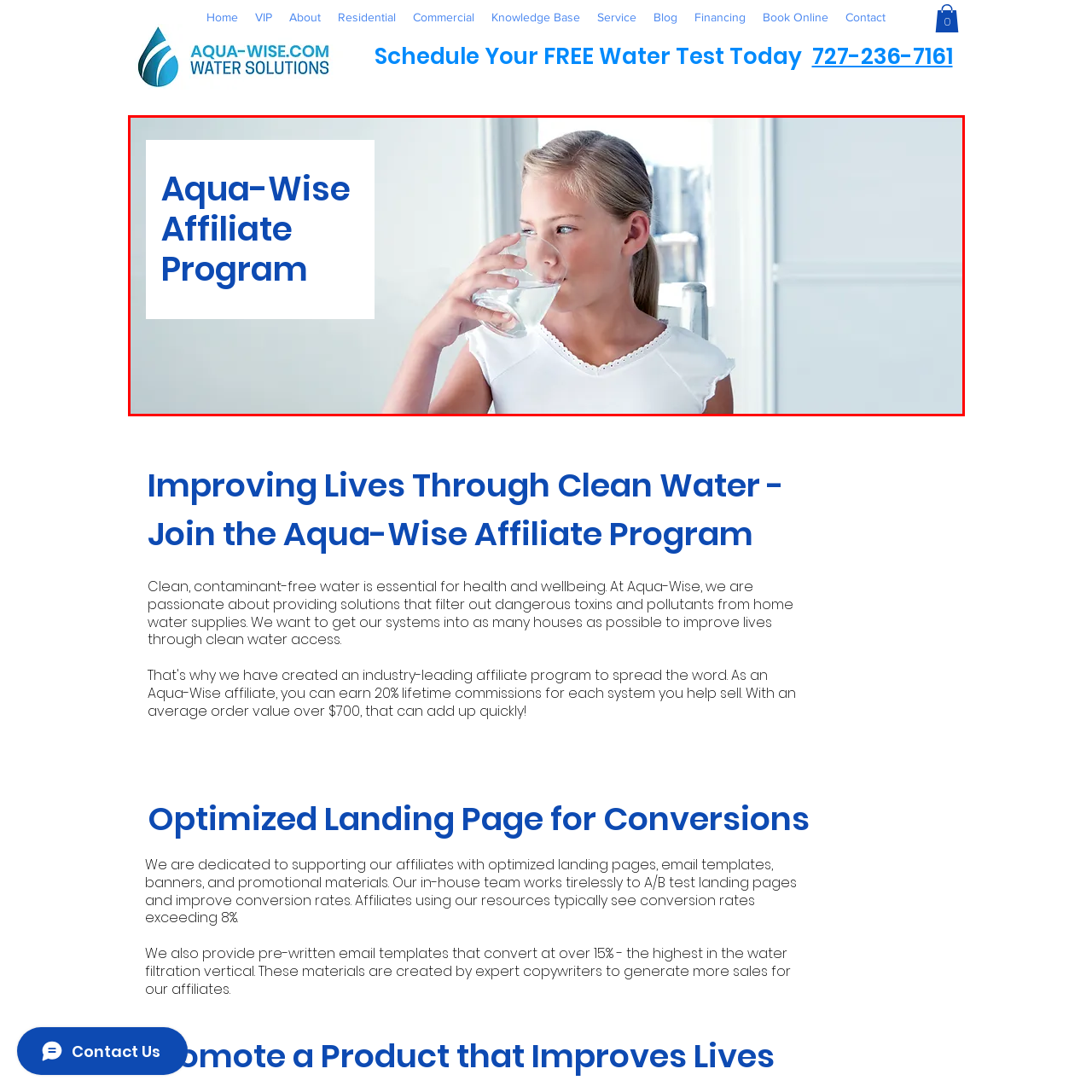What is the color of the girl's shirt?
Inspect the image enclosed within the red bounding box and provide a detailed answer to the question, using insights from the image.

The caption describes the girl as dressed in a simple white shirt with a delicate neckline, highlighting her youthful innocence, which implies that the shirt is white in color.